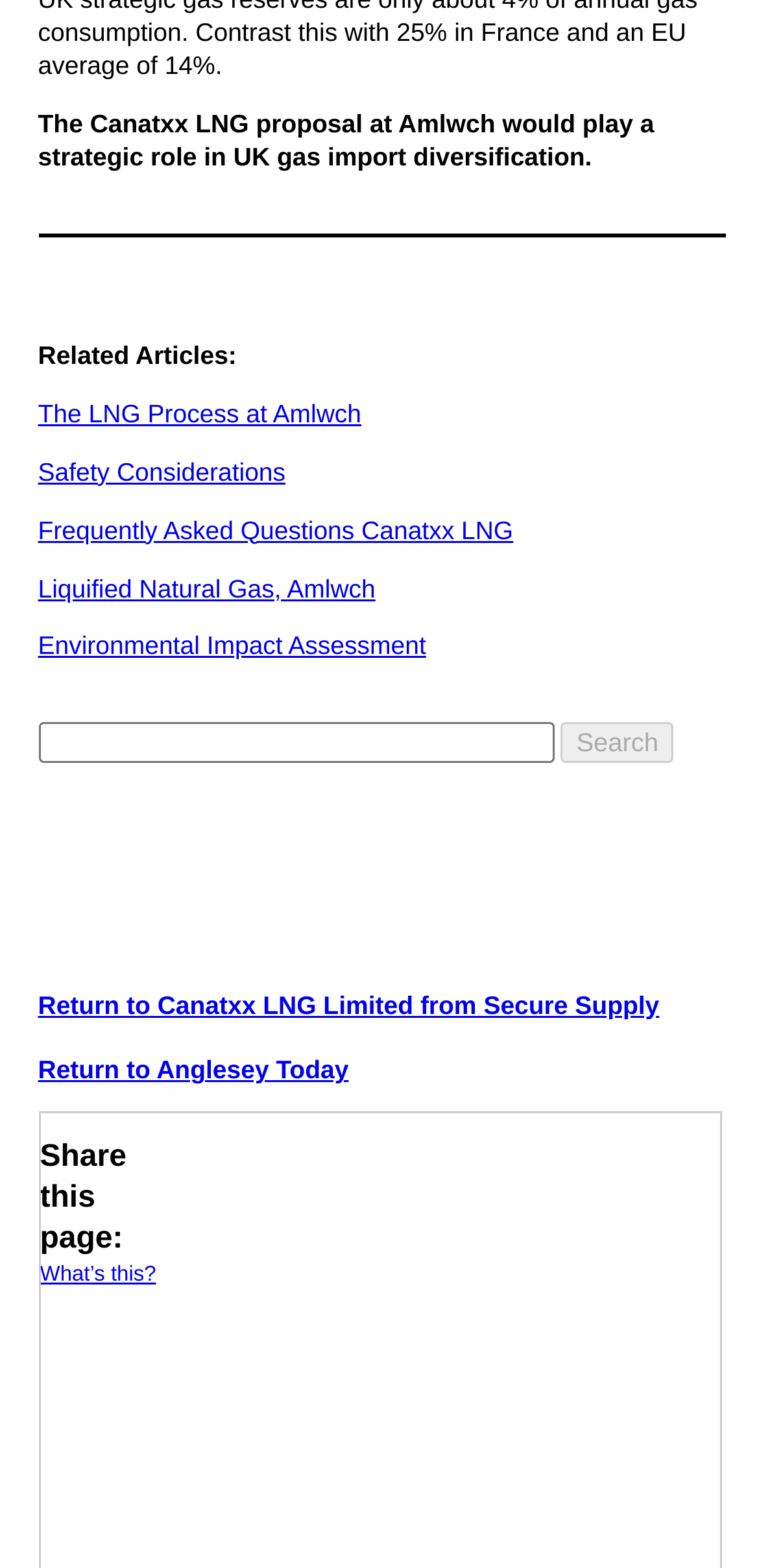What is the main topic of this webpage?
Craft a detailed and extensive response to the question.

The main topic of this webpage is the Canatxx LNG proposal, which is evident from the first static text element 'The Canatxx LNG proposal at Amlwch would play a strategic role in UK gas import diversification.'